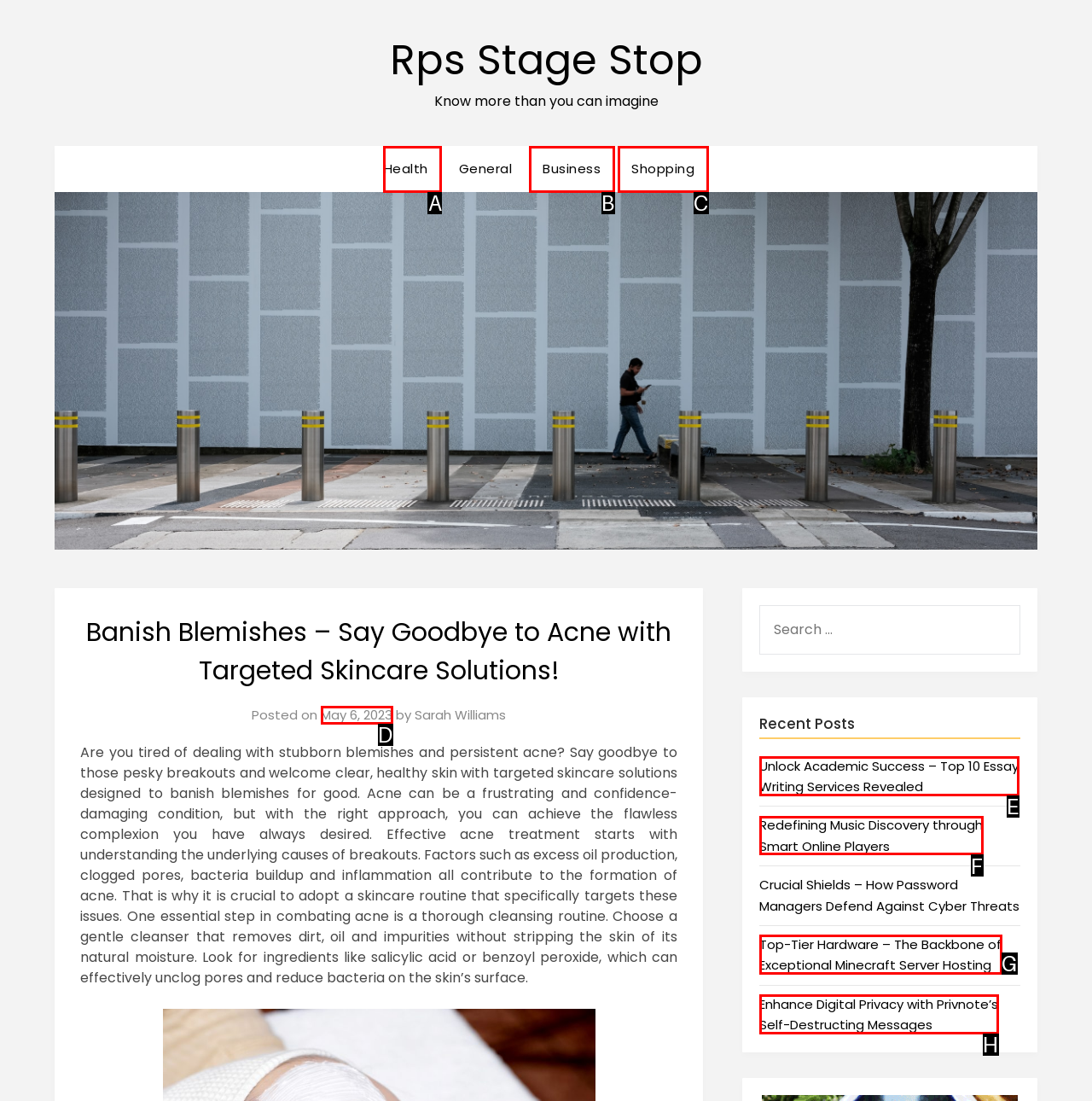Based on the element description: Shopping, choose the HTML element that matches best. Provide the letter of your selected option.

C